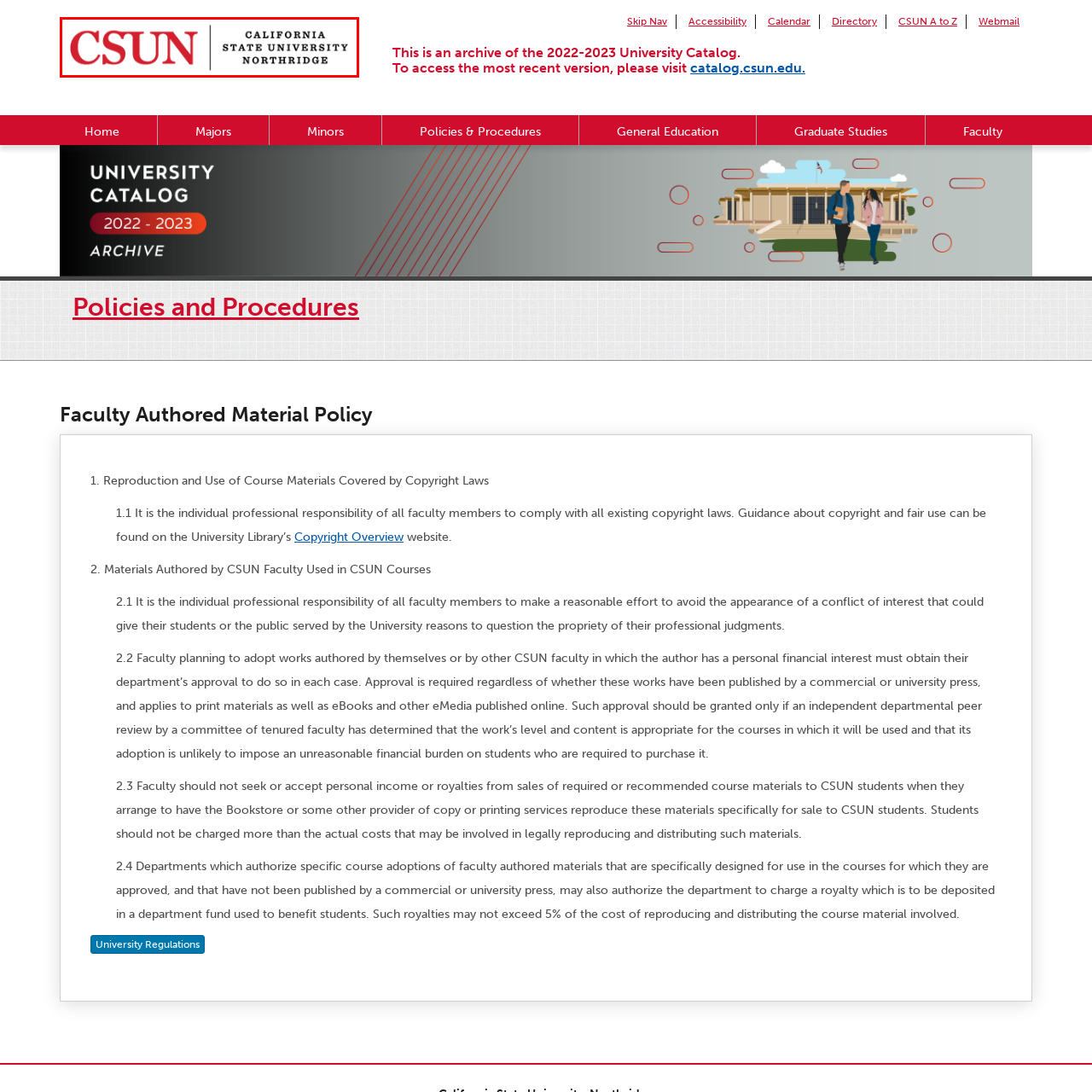Check the picture within the red bounding box and provide a brief answer using one word or phrase: What typeface is used for 'California State University' and 'Northridge'?

Classic serif